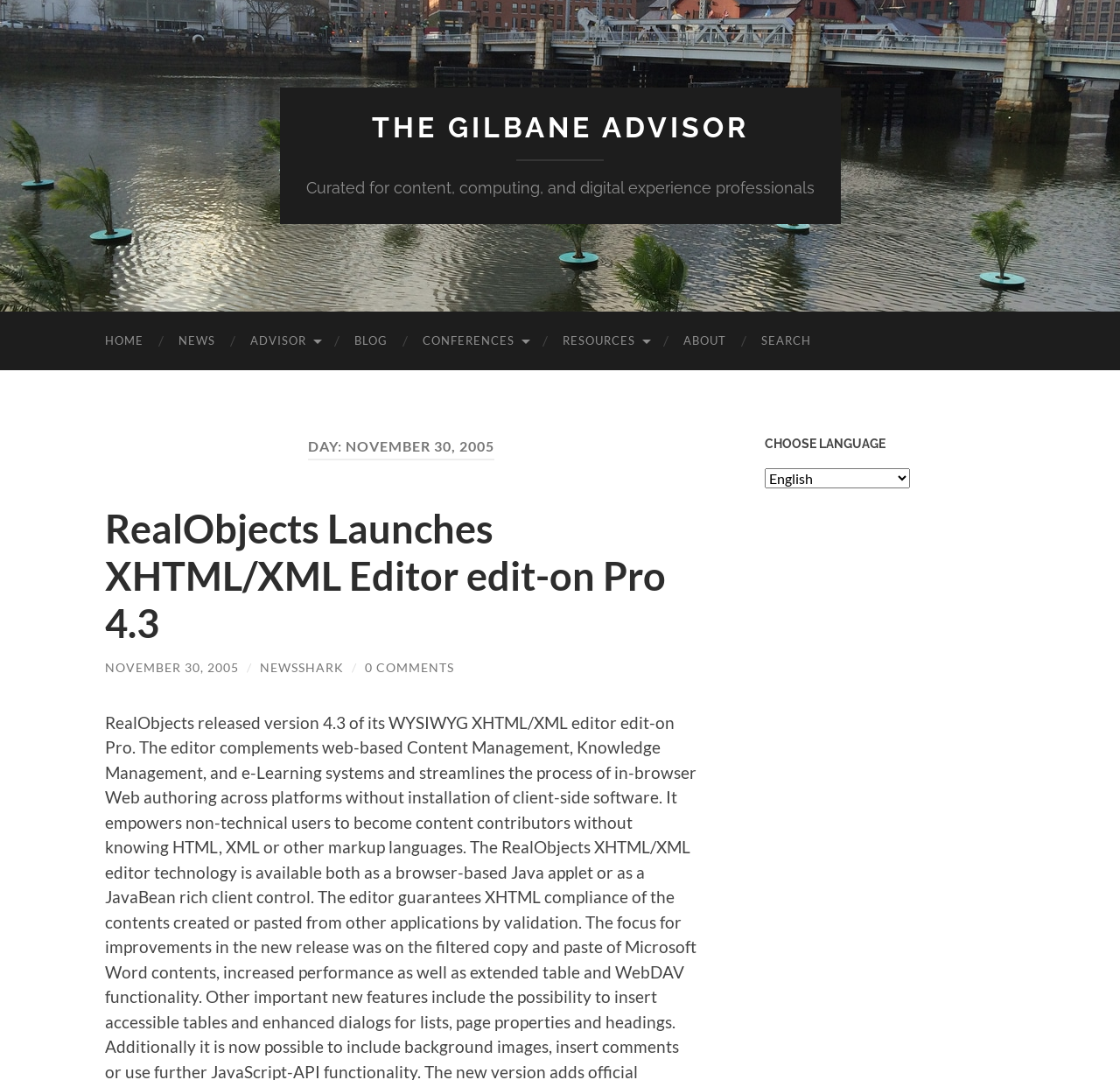What is the name of the website?
Refer to the screenshot and answer in one word or phrase.

The Gilbane Advisor